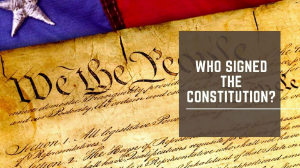Illustrate the image with a detailed caption.

The image features a beautifully detailed representation of the United States Constitution, prominently displaying the iconic phrase "We the People." Set against a backdrop that includes a hint of the American flag, the document serves as a symbol of American democracy and governance. Overlaying the image is a bold caption that reads, "WHO SIGNED THE CONSTITUTION?" This prompts viewers to reflect on the foundational figures who contributed to the establishment of the U.S. legal framework. The overall composition emphasizes the historical significance of the document while inviting exploration into its authors and signatories.